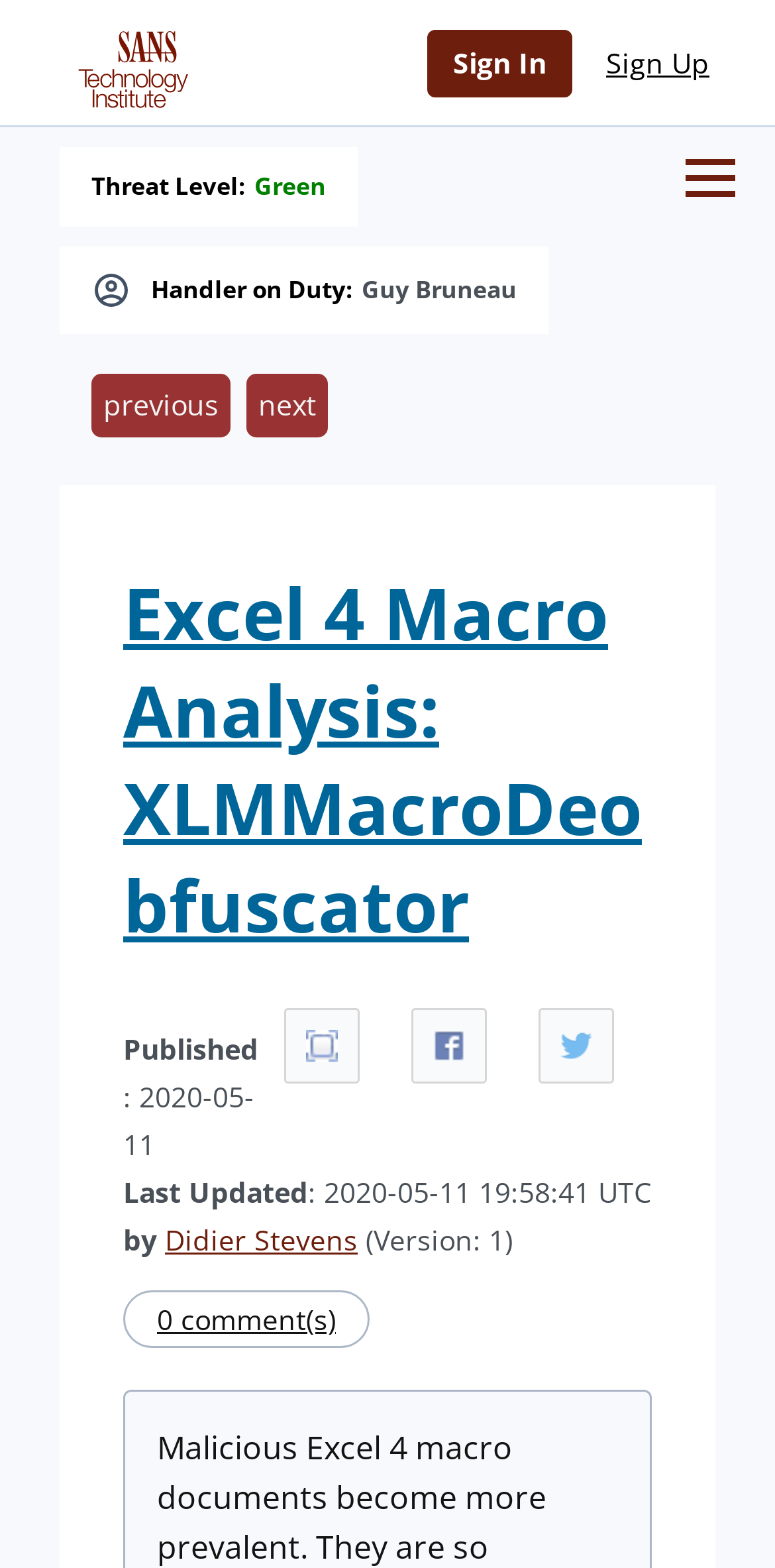What is the date of publication?
Look at the image and answer with only one word or phrase.

2020-05-11